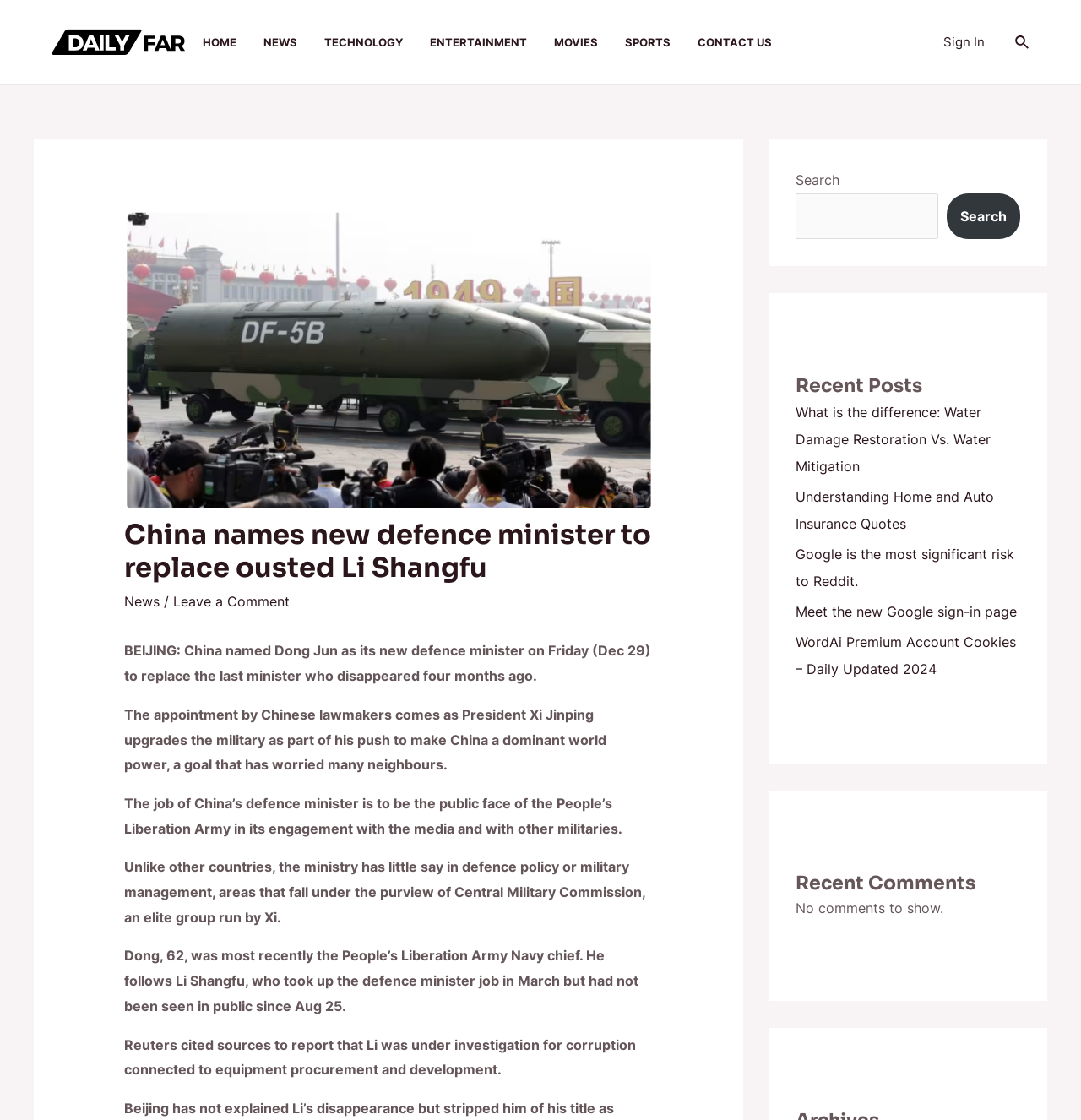Answer succinctly with a single word or phrase:
What is the name of the previous defence minister of China?

Li Shangfu